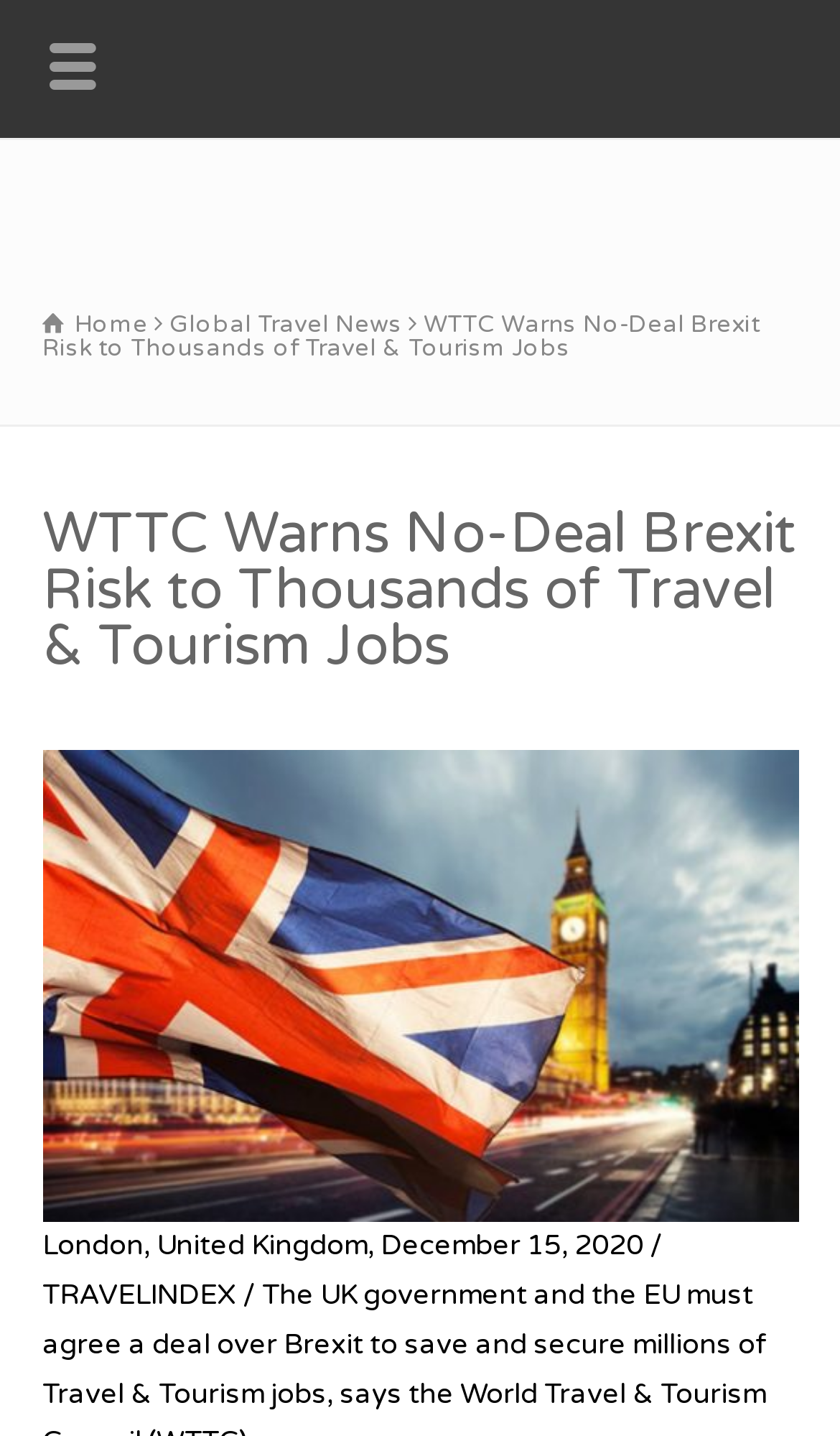Please determine the bounding box of the UI element that matches this description: Global Travel News. The coordinates should be given as (top-left x, top-left y, bottom-right x, bottom-right y), with all values between 0 and 1.

[0.201, 0.216, 0.478, 0.235]